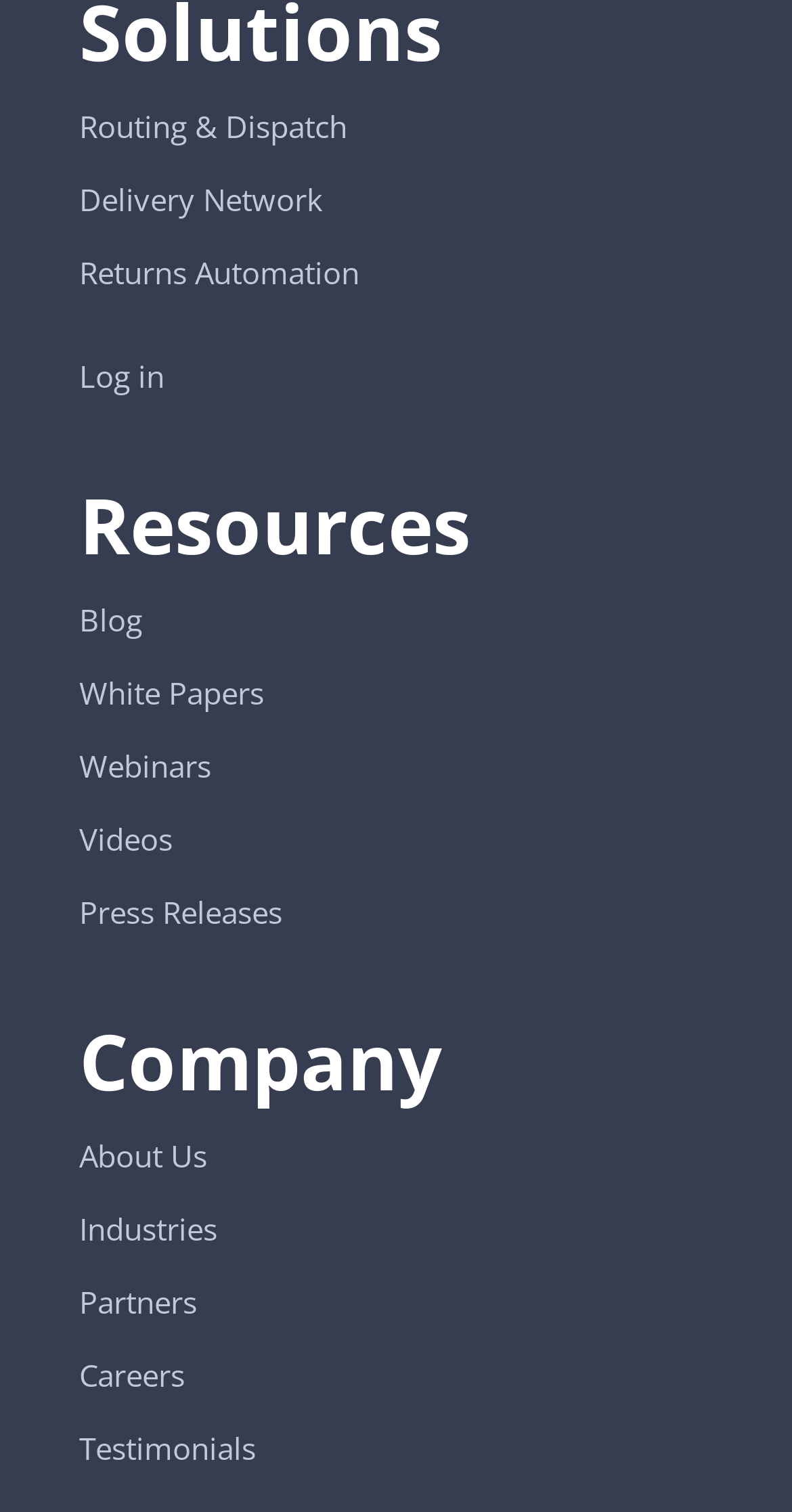What is the first link in the top navigation menu?
Answer briefly with a single word or phrase based on the image.

Routing & Dispatch